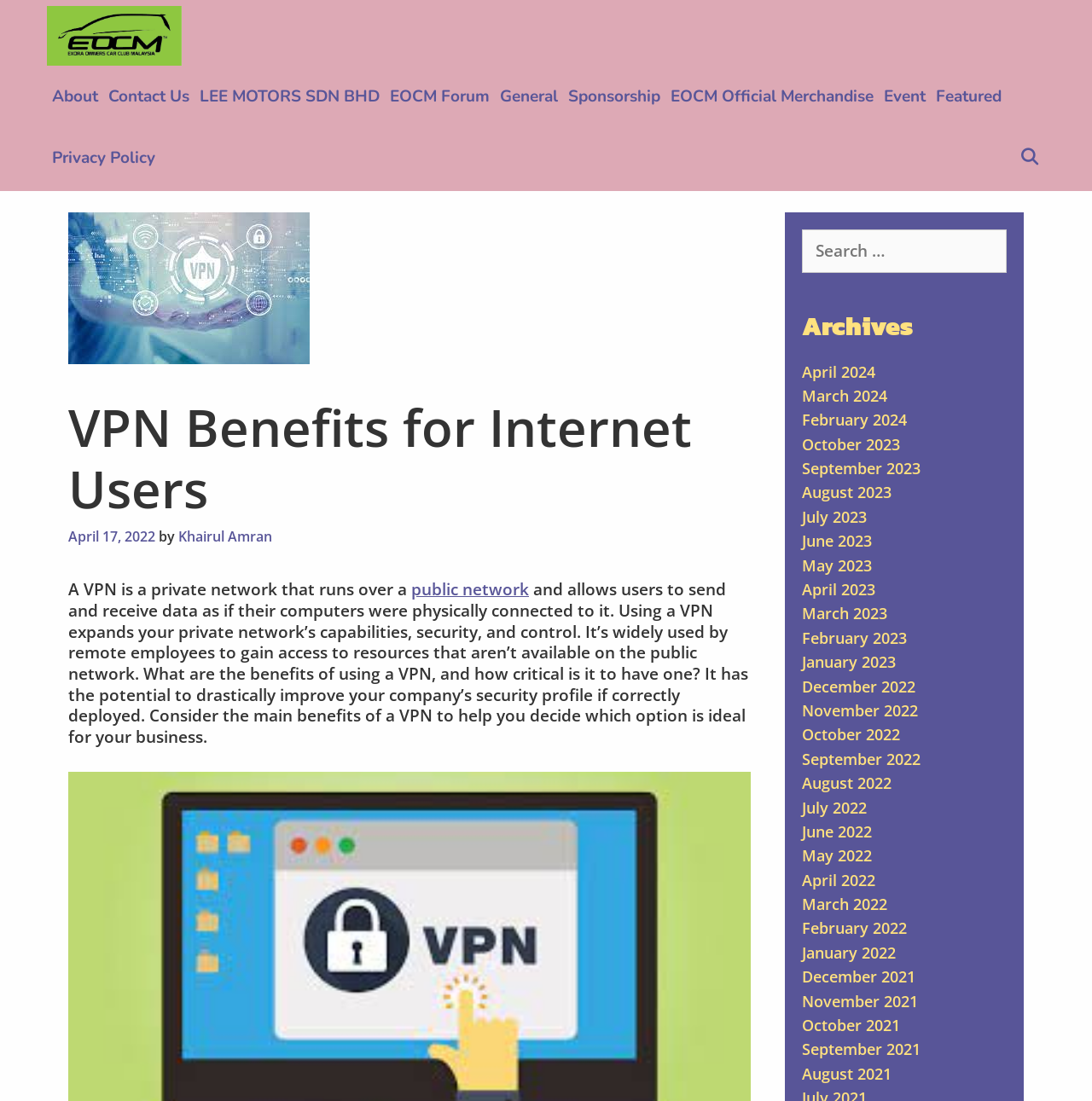Answer with a single word or phrase: 
What is the main topic of this webpage?

VPN benefits